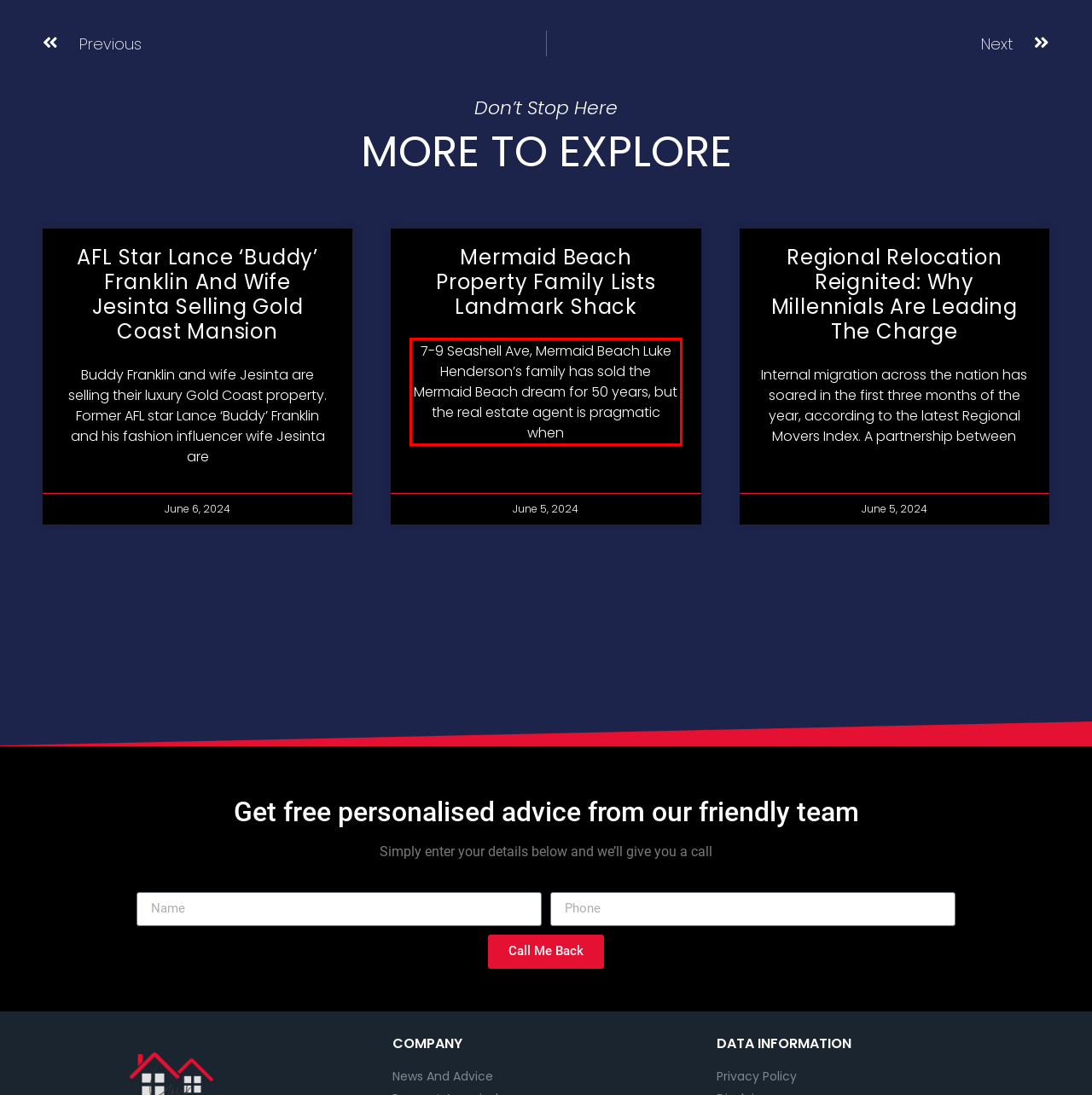Given the screenshot of a webpage, identify the red rectangle bounding box and recognize the text content inside it, generating the extracted text.

7-9 Seashell Ave, Mermaid Beach Luke Henderson’s family has sold the Mermaid Beach dream for 50 years, but the real estate agent is pragmatic when